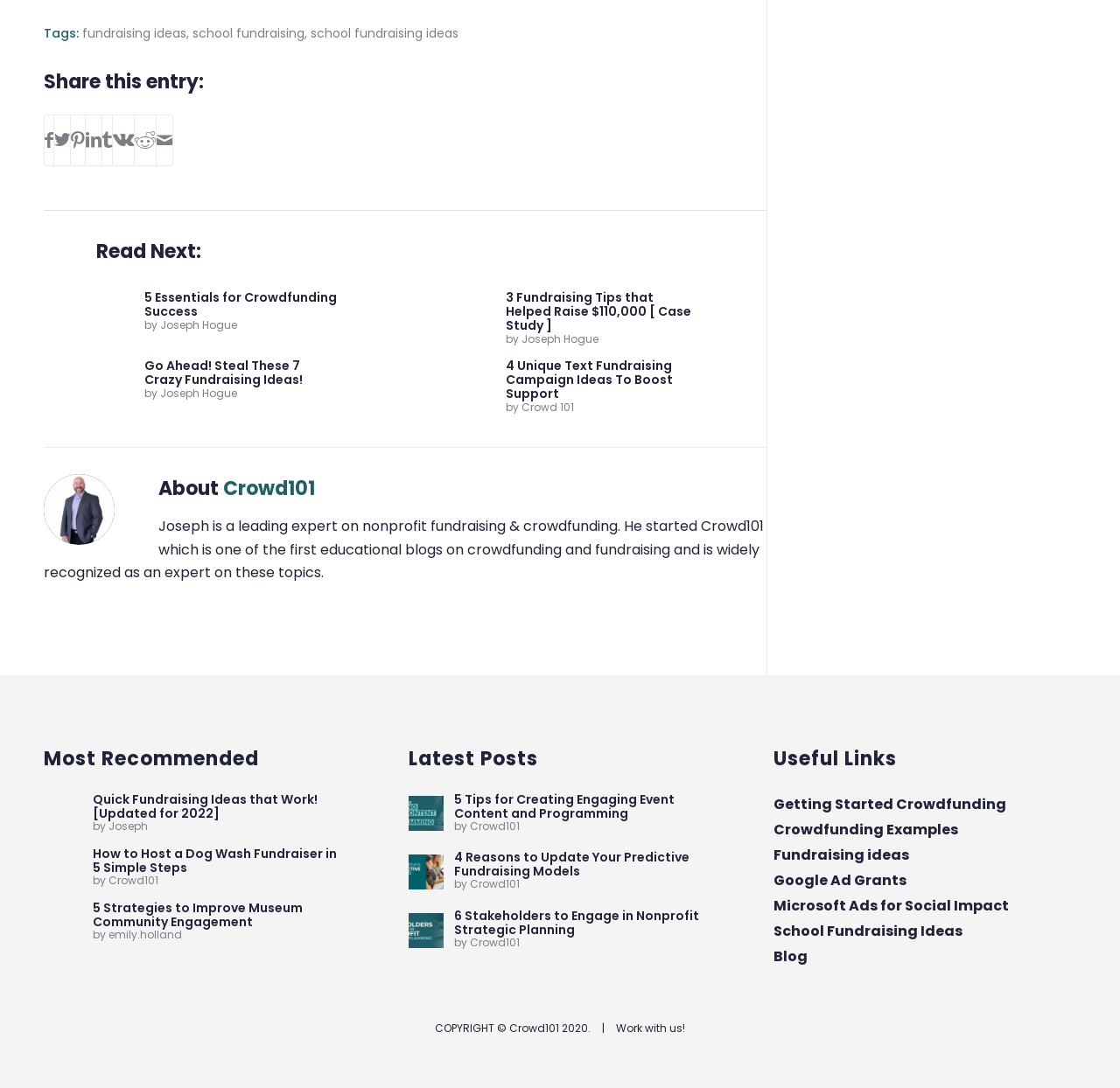How many latest posts are listed?
Answer with a single word or phrase, using the screenshot for reference.

3